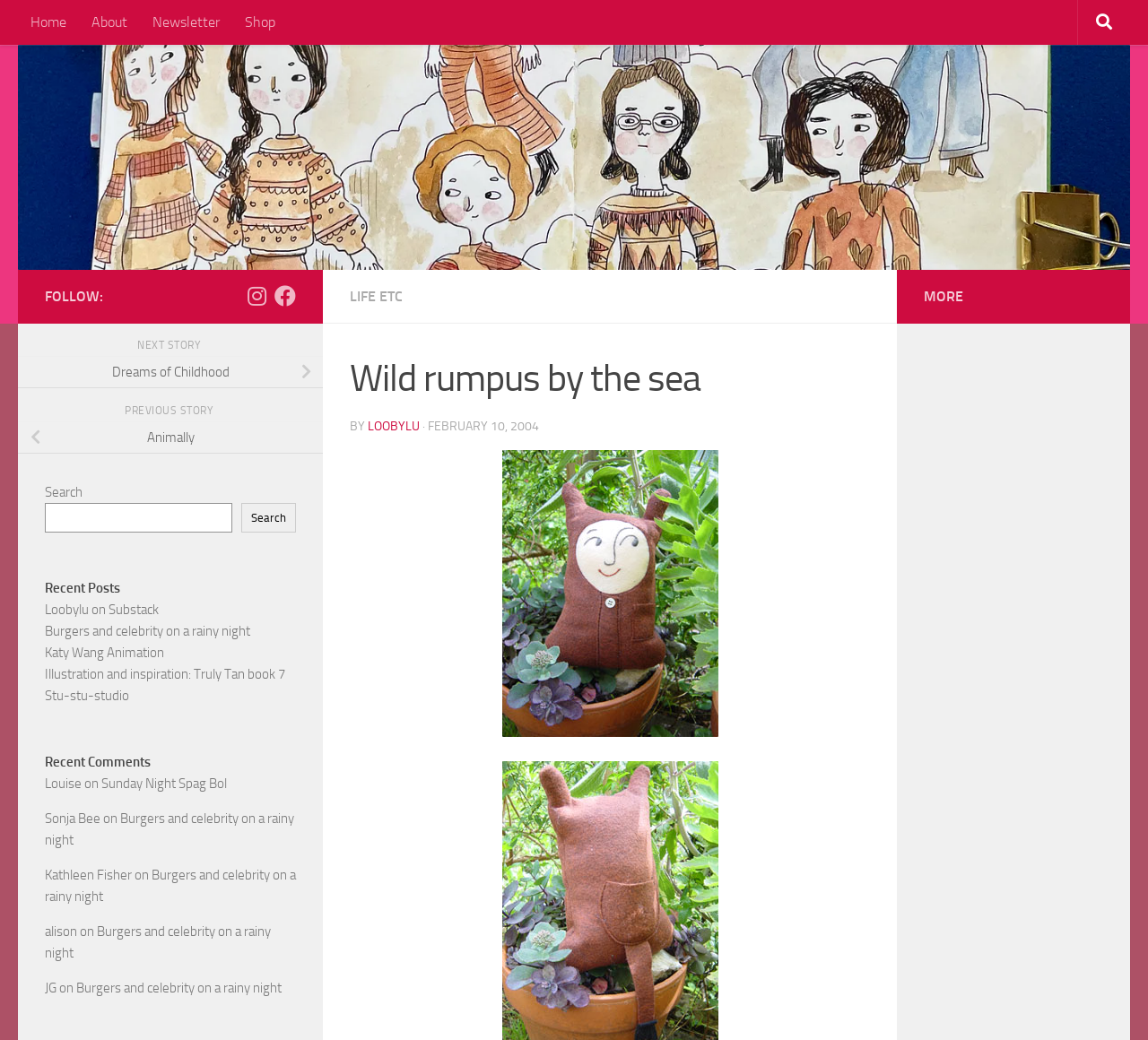From the details in the image, provide a thorough response to the question: What are the social media platforms where the website can be followed?

I found the social media platforms by looking at the links 'Follow us on Instagram' and 'Follow us on Facebook' which suggest that the website can be followed on these platforms.